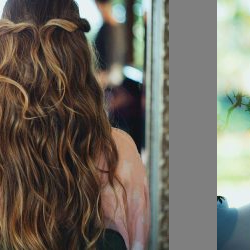Thoroughly describe the content and context of the image.

This image features a woman from the back, showcasing her stunning, flowing hair that cascades in natural waves, reflecting a sun-kissed hue. She appears to be in a tranquil and stylish environment, possibly within a home salon, where the focus is on personalized beauty and relaxation. The soft lighting enhances the organic feel of the scene, emphasizing her hair's texture and lusciousness. This captures the essence of a modern hair aesthetic that values natural beauty and creativity, perfectly aligning with the inviting atmosphere described in the accompanying gallery, which emphasizes organic products and treatments tailored to individual styles.